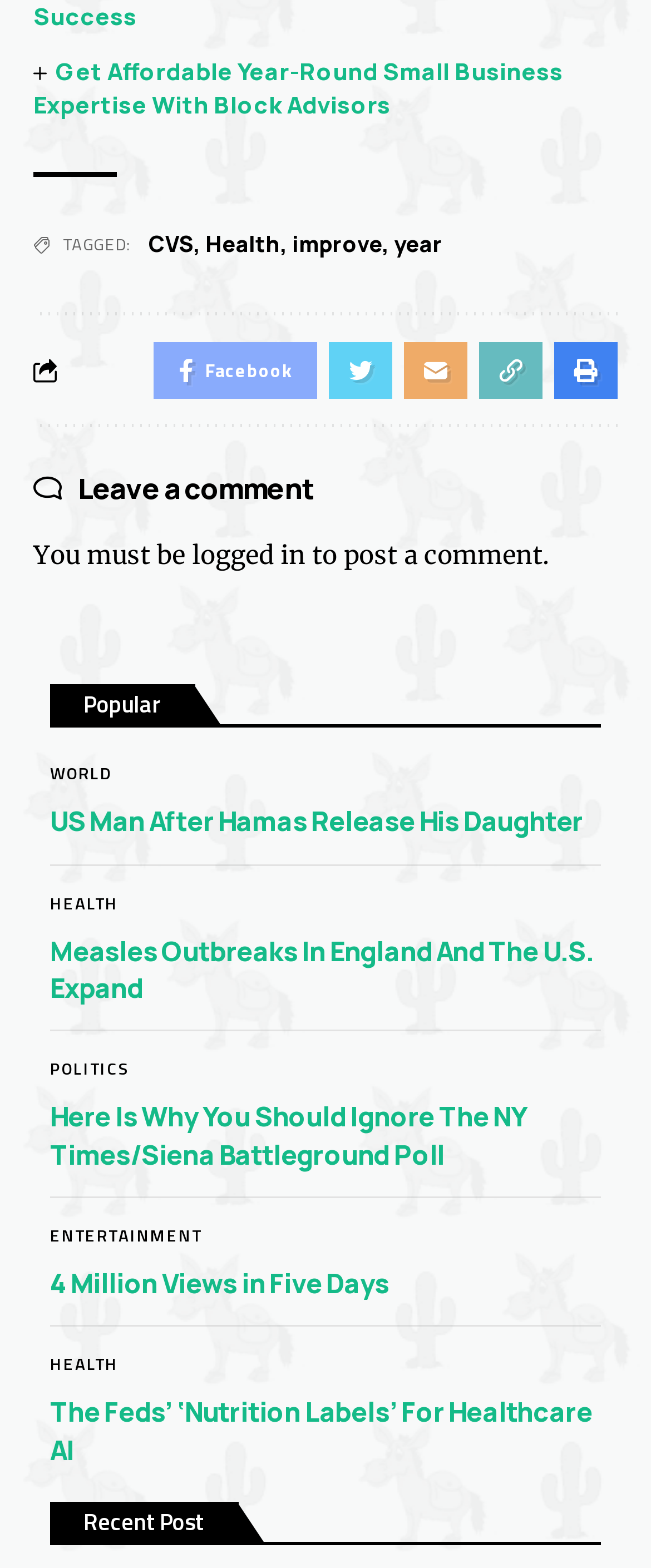What type of expertise is offered by Block Advisors?
Using the details from the image, give an elaborate explanation to answer the question.

The heading ' Get Affordable Year-Round Small Business Expertise With Block Advisors' suggests that Block Advisors offers expertise in the area of small business, hence the answer is 'Small Business Expertise'.